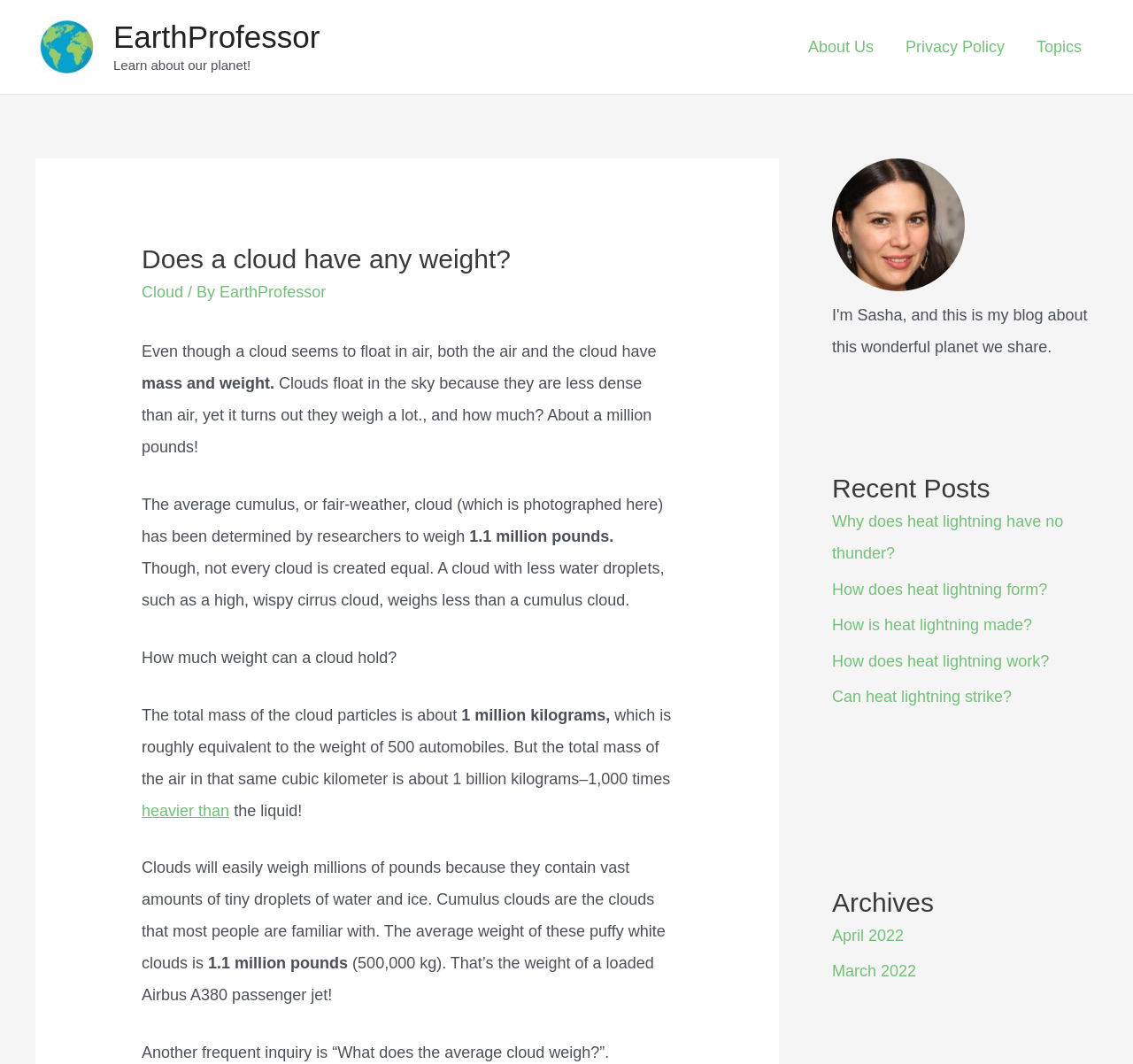Why do clouds float in the sky?
Look at the image and respond with a single word or a short phrase.

Because they are less dense than air